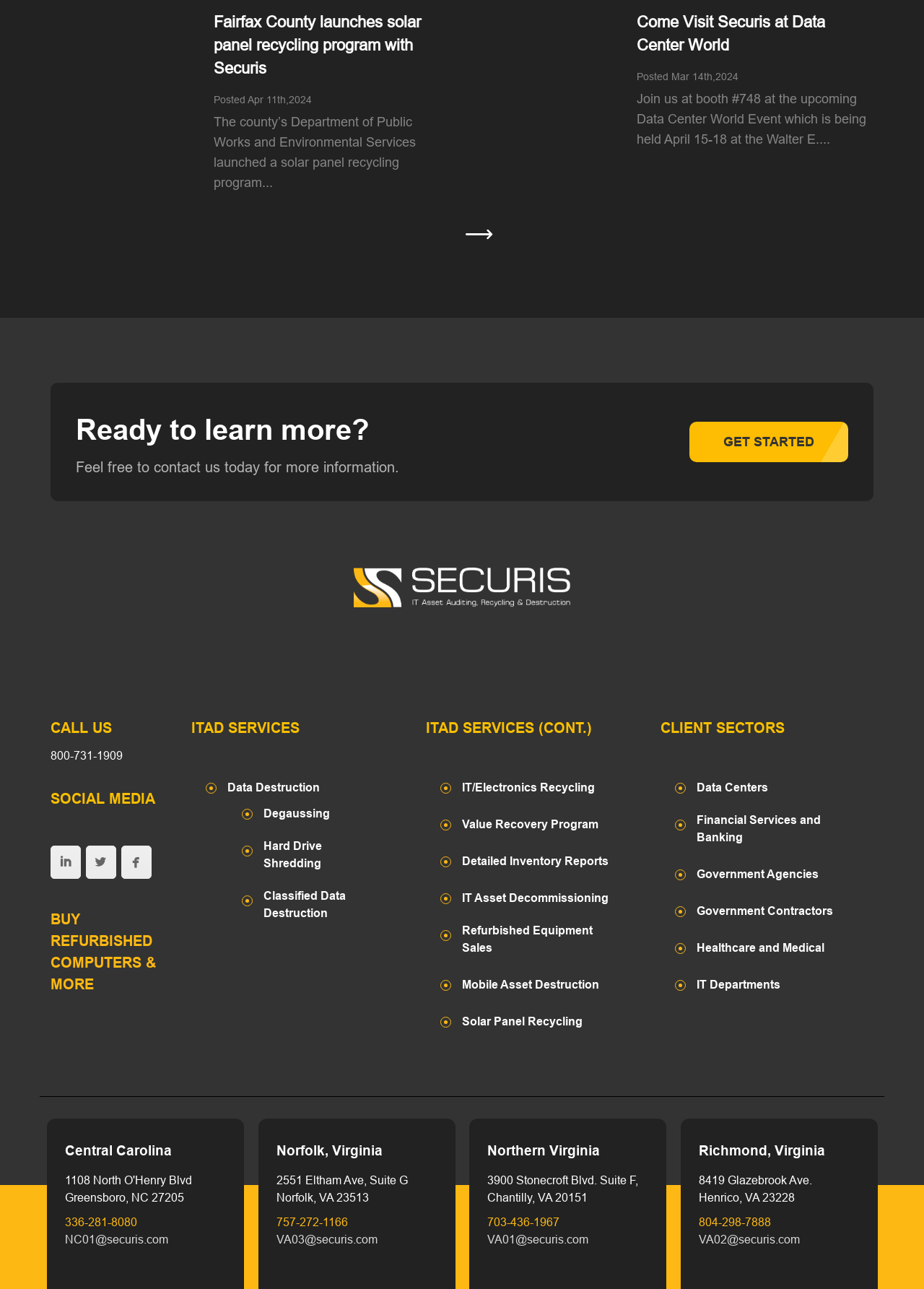What is the company name mentioned on the webpage?
Based on the image, give a concise answer in the form of a single word or short phrase.

Securis